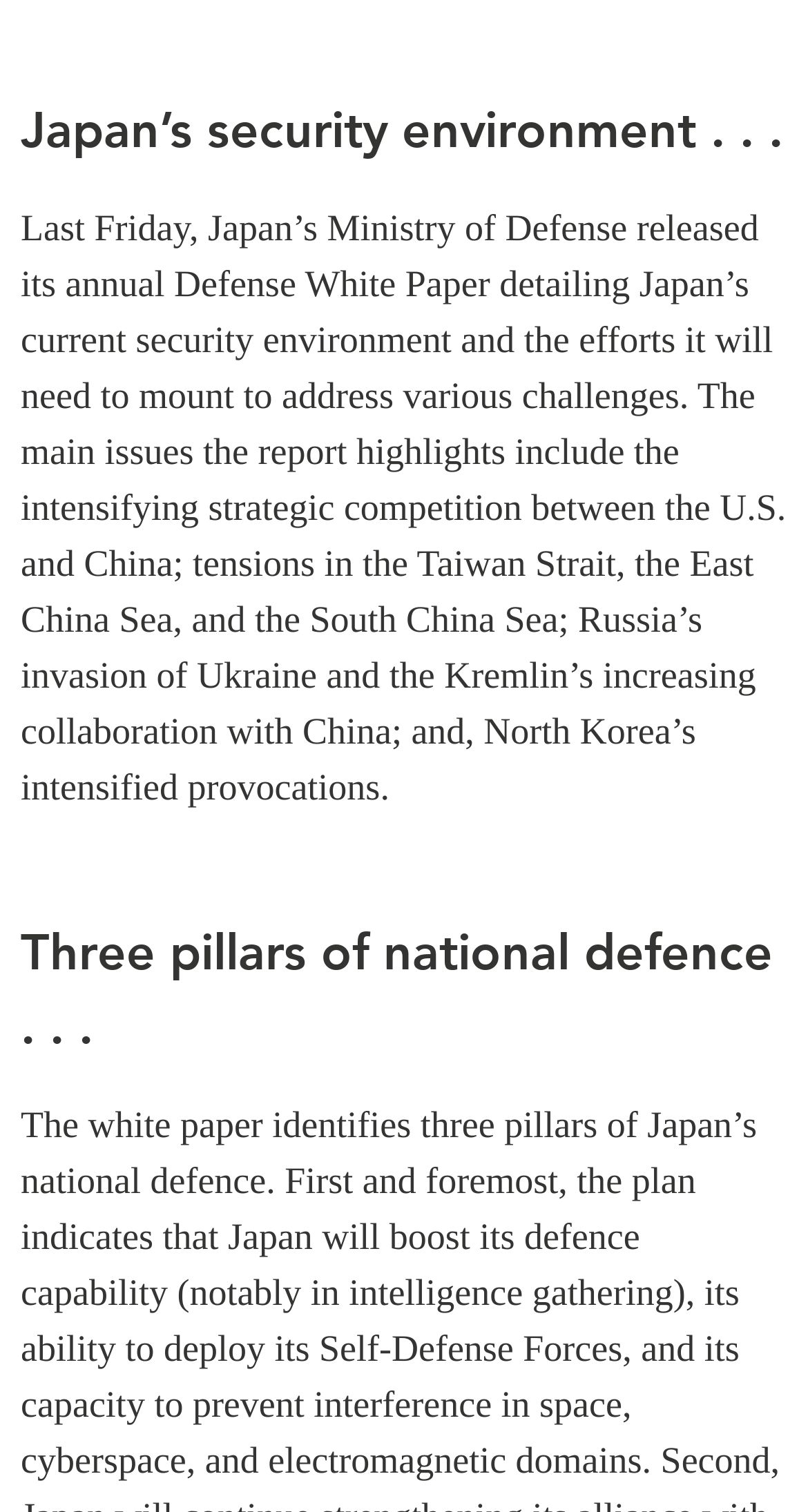Mark the bounding box of the element that matches the following description: "Asian Canadian Heritage".

[0.077, 0.913, 0.445, 0.968]